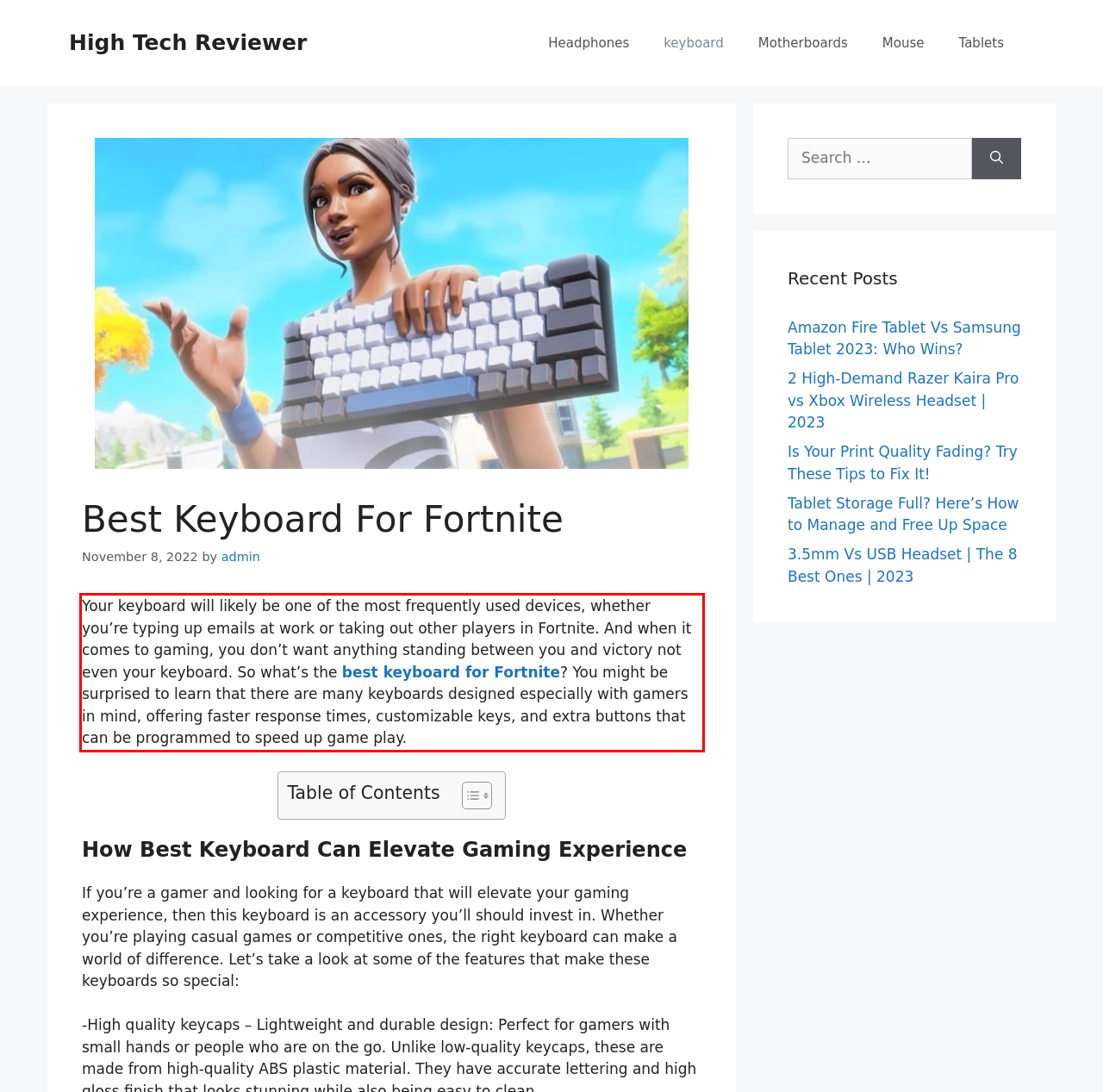You are provided with a screenshot of a webpage containing a red bounding box. Please extract the text enclosed by this red bounding box.

Your keyboard will likely be one of the most frequently used devices, whether you’re typing up emails at work or taking out other players in Fortnite. And when it comes to gaming, you don’t want anything standing between you and victory not even your keyboard. So what’s the best keyboard for Fortnite? You might be surprised to learn that there are many keyboards designed especially with gamers in mind, offering faster response times, customizable keys, and extra buttons that can be programmed to speed up game play.